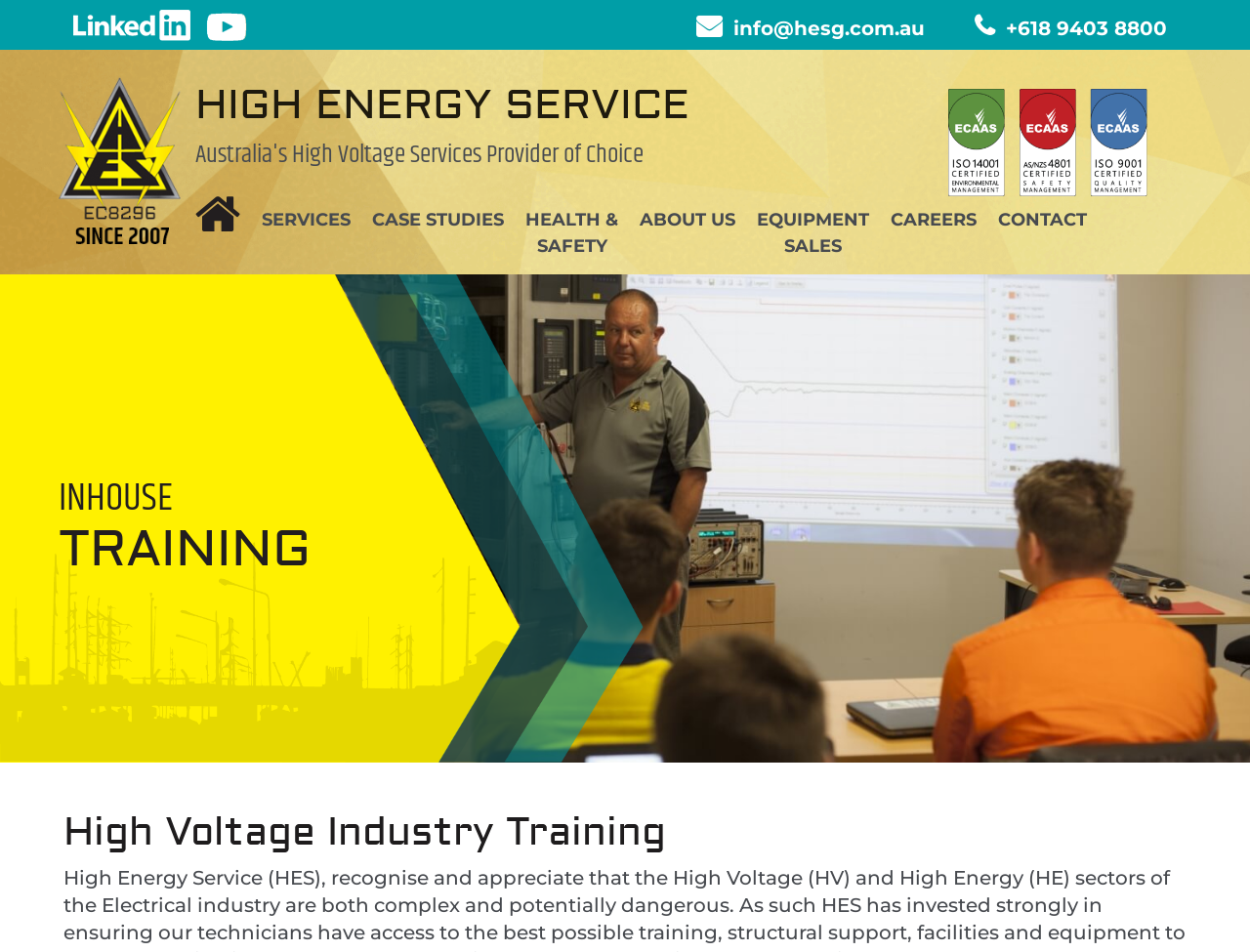Using the format (top-left x, top-left y, bottom-right x, bottom-right y), provide the bounding box coordinates for the described UI element. All values should be floating point numbers between 0 and 1: Services

[0.209, 0.218, 0.28, 0.245]